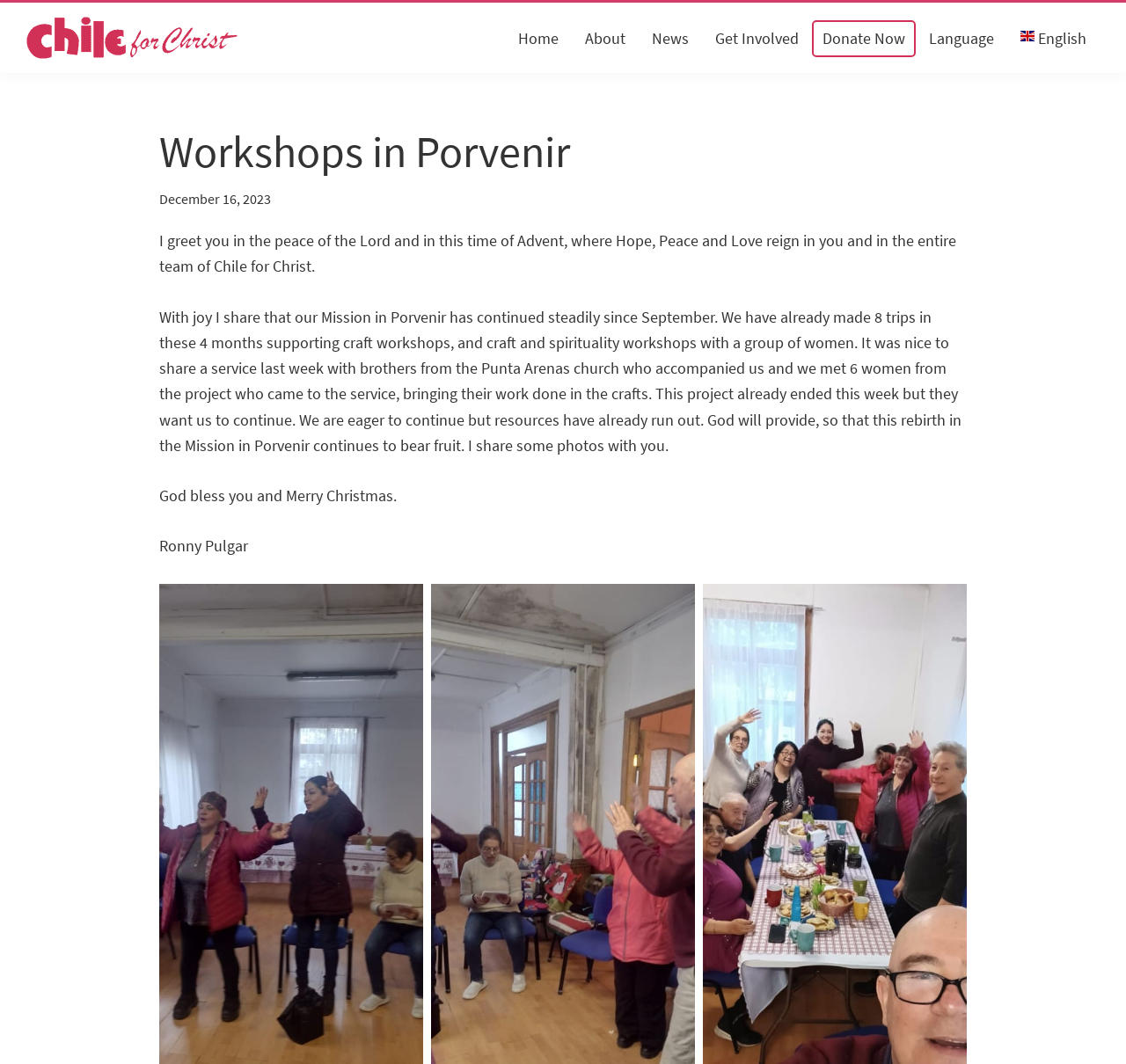Provide your answer in a single word or phrase: 
Who is the author of the message?

Ronny Pulgar